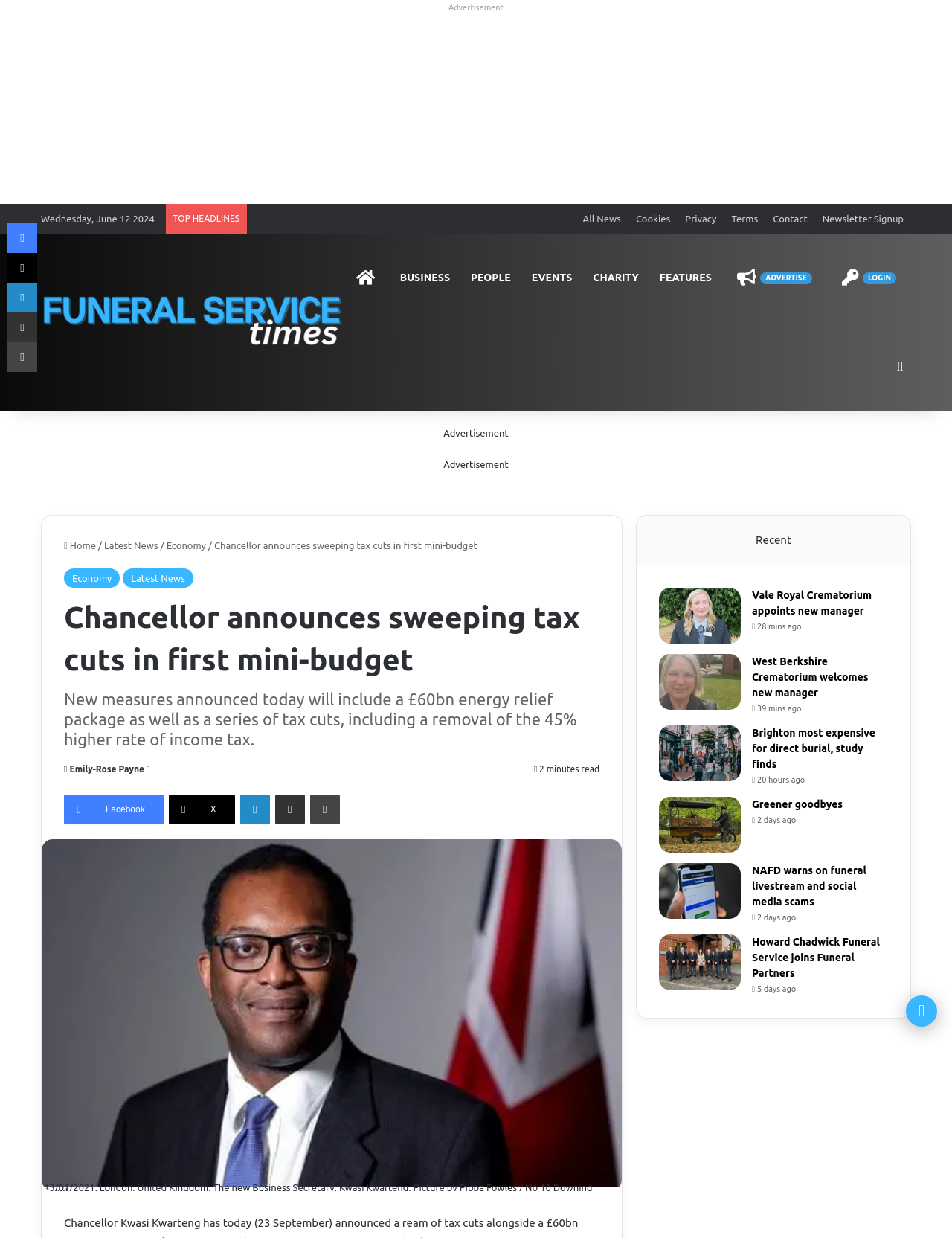Please locate the bounding box coordinates of the region I need to click to follow this instruction: "View the 'UR Scholarship Repository'".

None